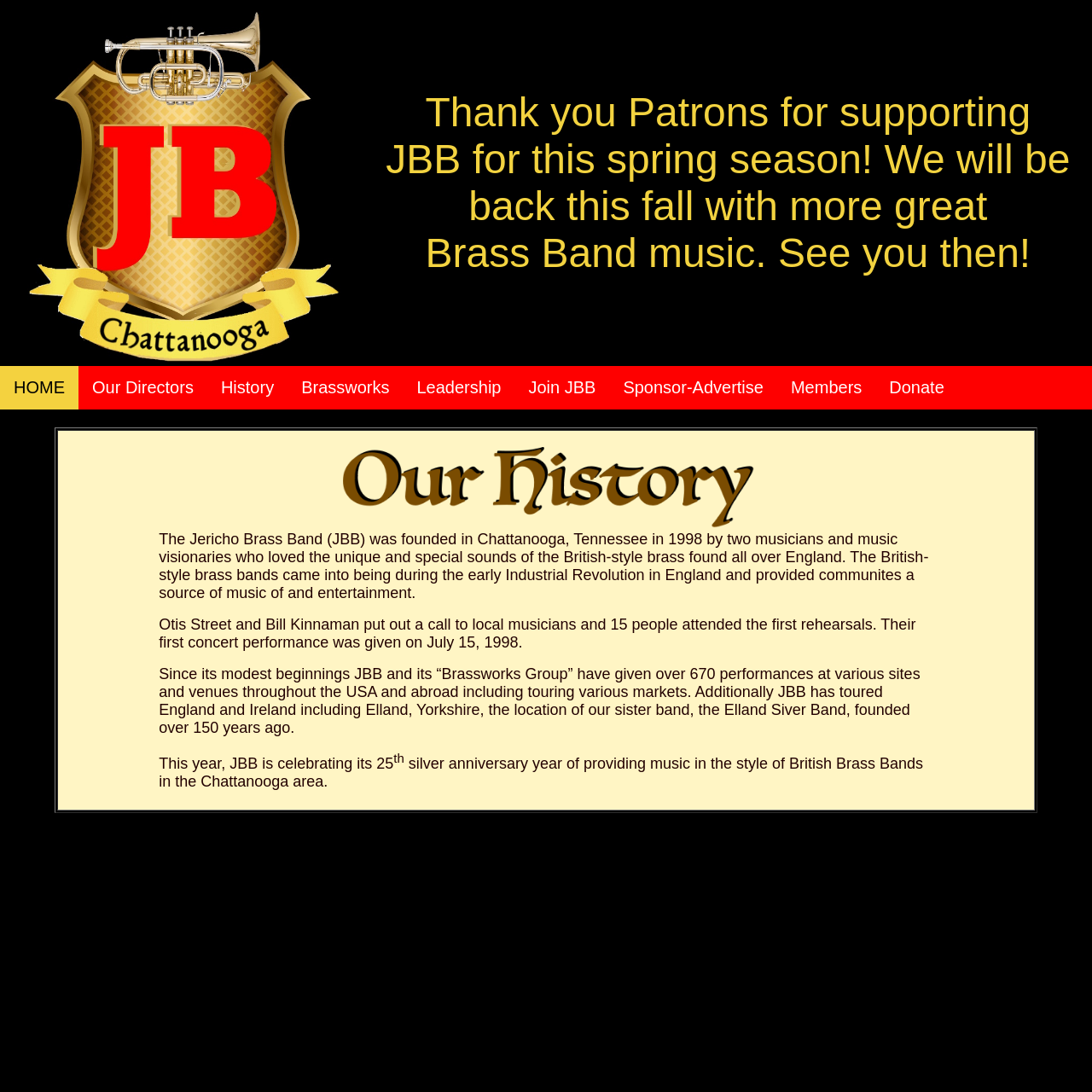Create a full and detailed caption for the entire webpage.

The webpage is about the Jericho Brass Band, a British-style brass band founded in Chattanooga, Tennessee in 1998. At the top of the page, there is a logo image on the left and a message thanking patrons for their support on the right. Below this, there is a navigation menu with links to different sections of the website, including HOME, Our Directors, History, Brassworks, Leadership, Join JBB, Sponsor-Advertise, Members, and Donate.

The main content of the page is a brief history of the Jericho Brass Band, which is divided into two sections. The first section is a block of text that describes the band's founding, its early performances, and its growth over the years. This text is accompanied by an image on the right. The second section is a smaller block of text that appears to be a repetition of the same information, but with a superscript notation.

The page has a clean and organized layout, with a clear hierarchy of information. The navigation menu is prominent at the top of the page, and the main content is divided into clear sections with headings and images. Overall, the page provides a brief overview of the Jericho Brass Band's history and mission.